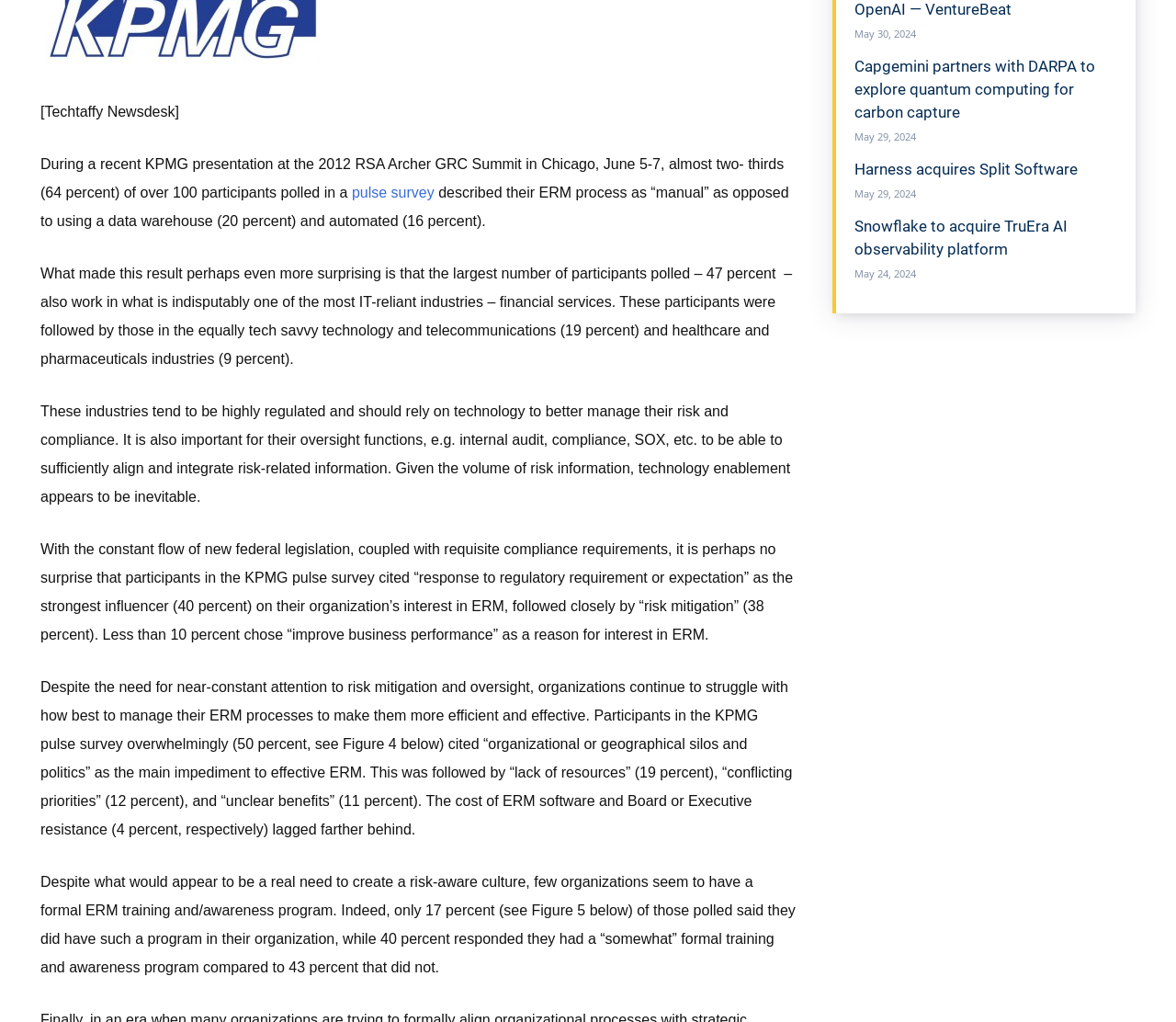Refer to the element description pulse survey and identify the corresponding bounding box in the screenshot. Format the coordinates as (top-left x, top-left y, bottom-right x, bottom-right y) with values in the range of 0 to 1.

[0.299, 0.181, 0.369, 0.196]